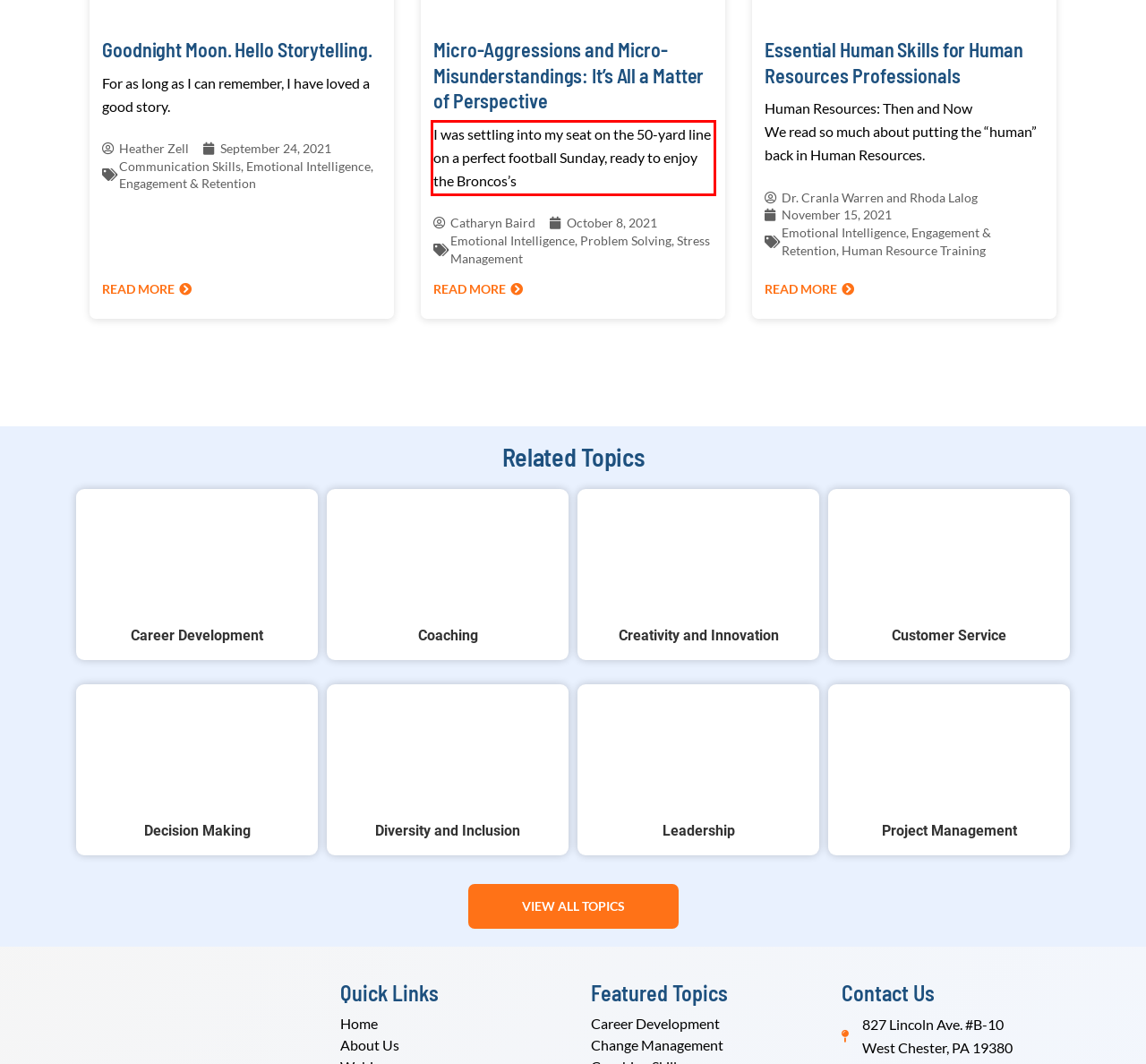From the provided screenshot, extract the text content that is enclosed within the red bounding box.

I was settling into my seat on the 50-yard line on a perfect football Sunday, ready to enjoy the Broncos’s